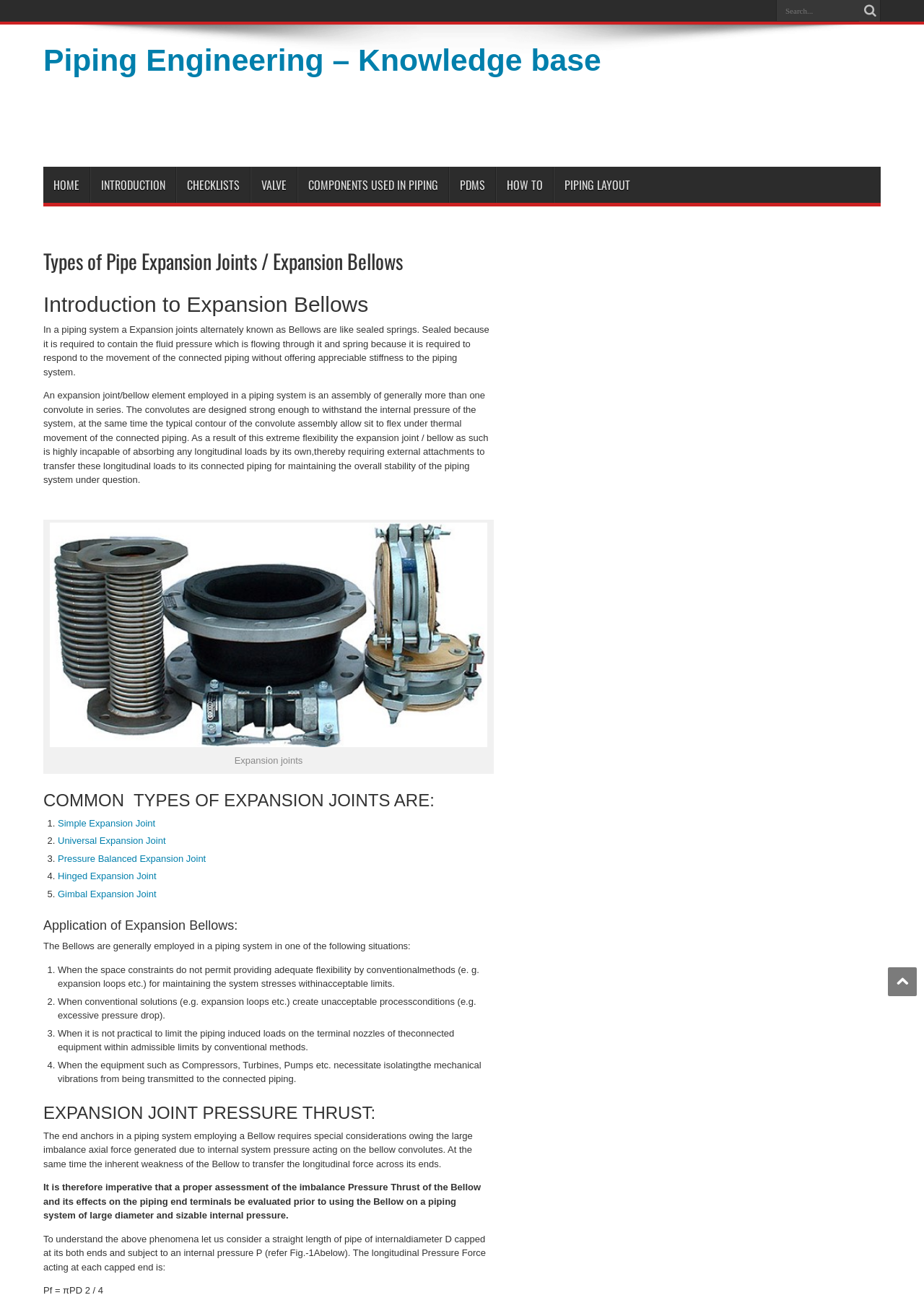What is the importance of evaluating pressure thrust in expansion joints?
Look at the image and construct a detailed response to the question.

The webpage explains that the end anchors in a piping system employing a bellow require special considerations due to the large imbalance axial force generated by internal system pressure acting on the bellow convolutes. Therefore, it is imperative to evaluate the pressure thrust of the bellow and its effects on the piping end terminals.